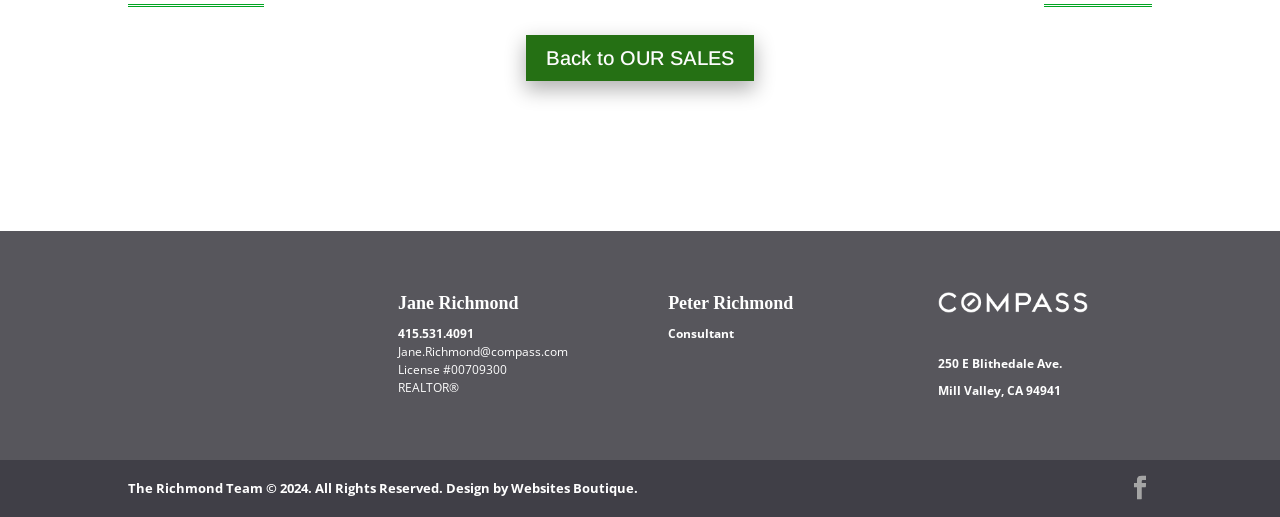Extract the bounding box of the UI element described as: "Back to OUR SALES".

[0.411, 0.068, 0.589, 0.157]